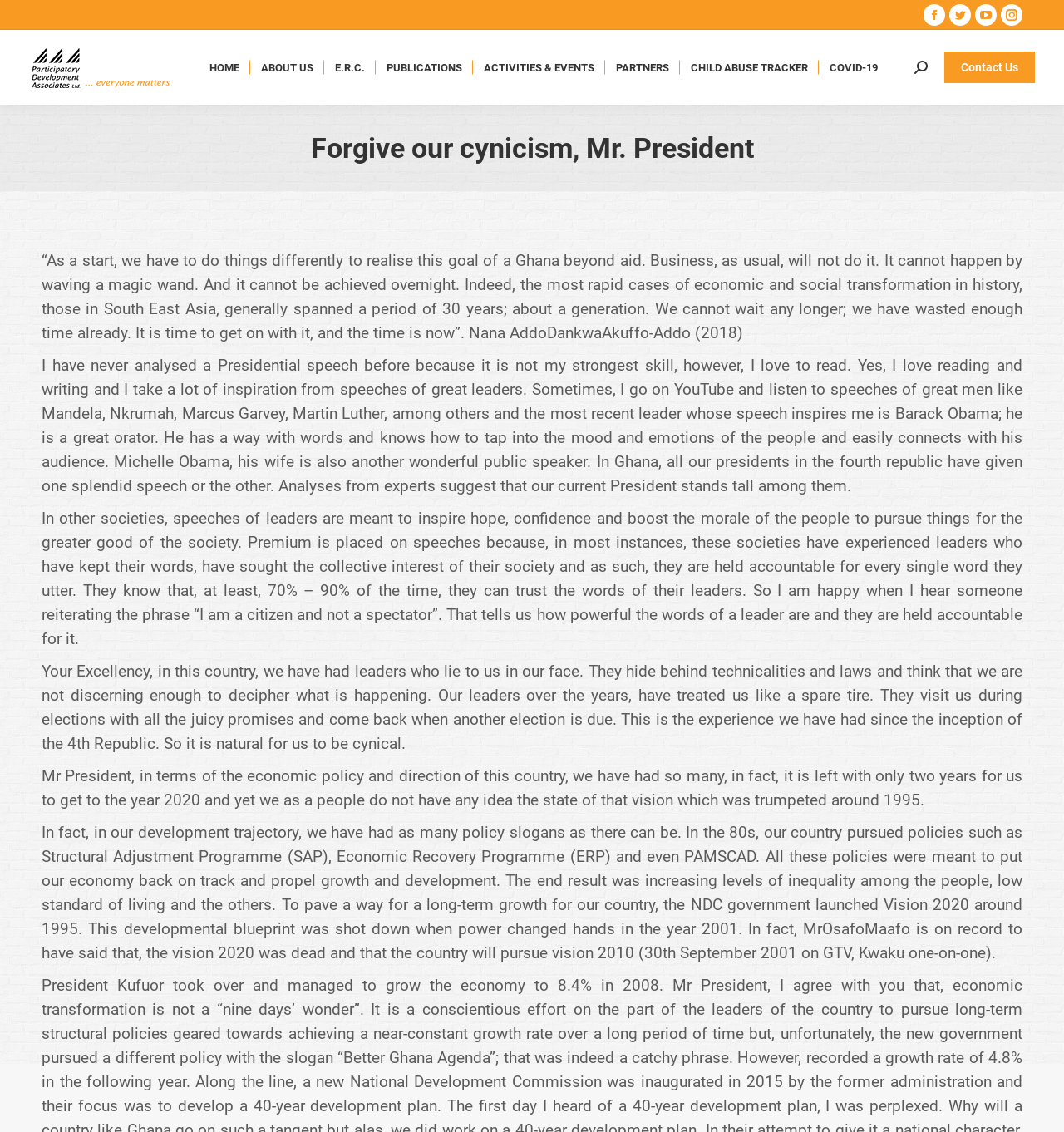What is the topic of the article on the webpage?
Please give a detailed and elaborate explanation in response to the question.

The topic of the article can be inferred from the quote by Nana Addo Dankwa Akufo-Addo in 2018, which mentions 'a Ghana beyond aid'. This quote is prominently displayed on the webpage, indicating that the article is related to this topic.